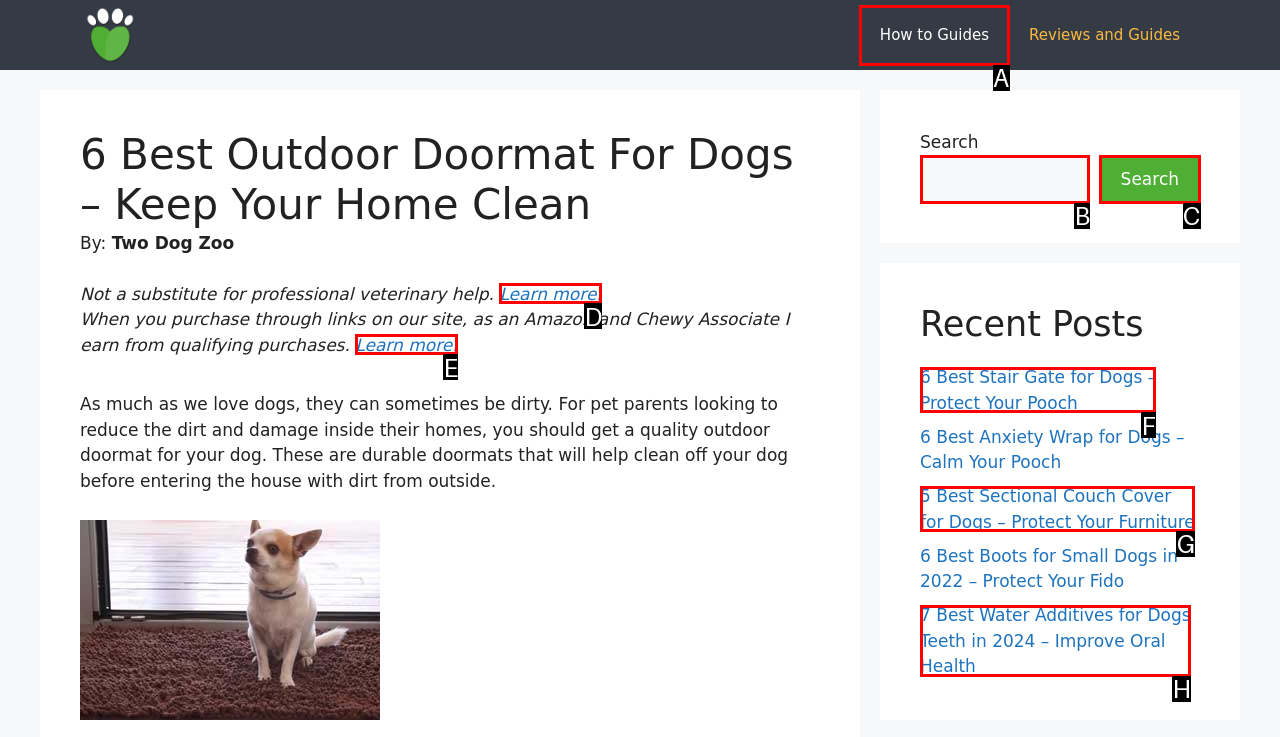Select the letter of the option that should be clicked to achieve the specified task: Read the '6 Best Stair Gate for Dogs – Protect Your Pooch' article. Respond with just the letter.

F